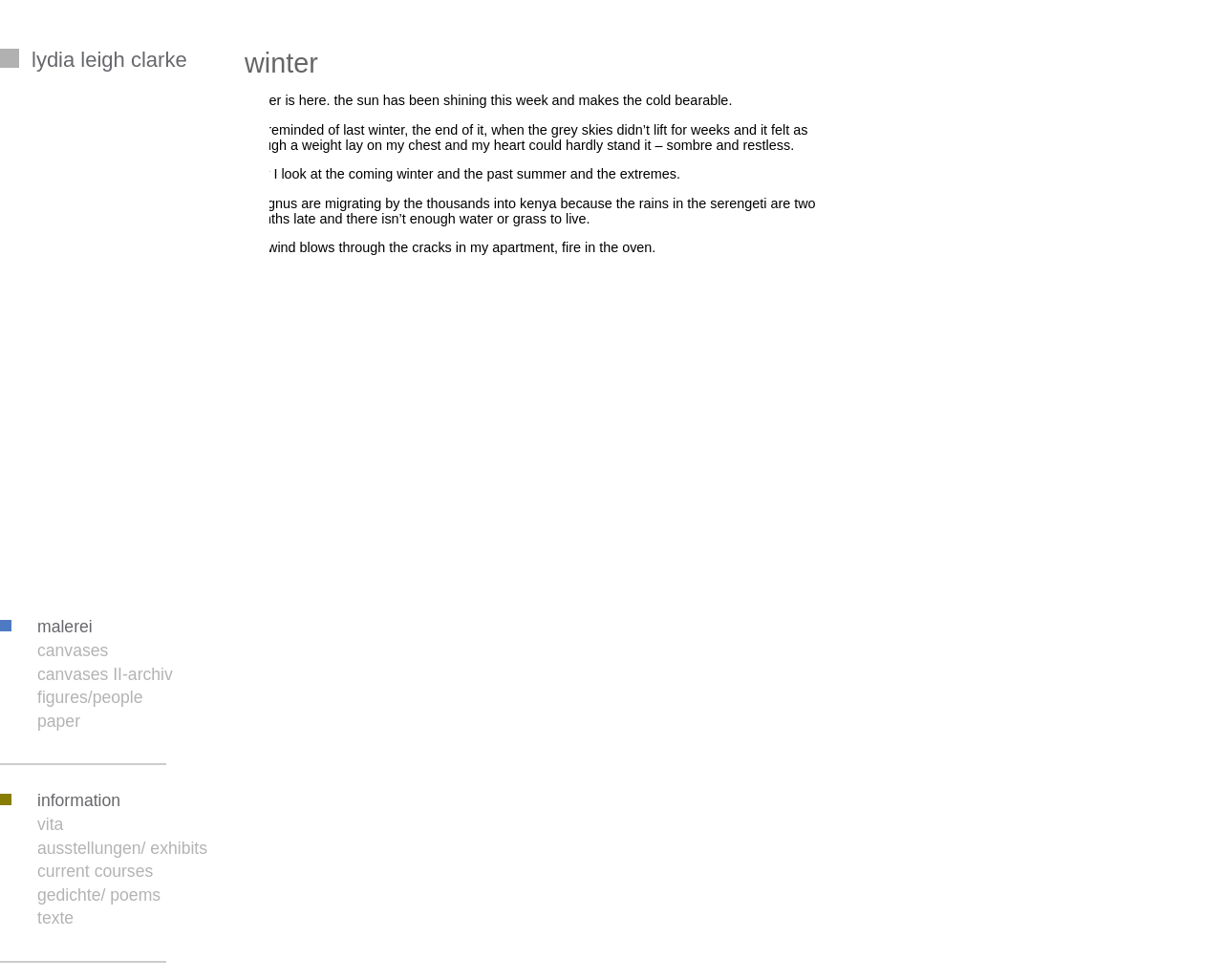Determine the bounding box coordinates of the section I need to click to execute the following instruction: "read the poem titled winter". Provide the coordinates as four float numbers between 0 and 1, i.e., [left, top, right, bottom].

[0.2, 0.06, 0.278, 0.077]